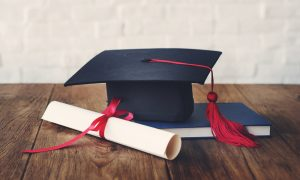Respond to the question below with a single word or phrase:
What type of background does the wooden table provide?

Warm, rustic